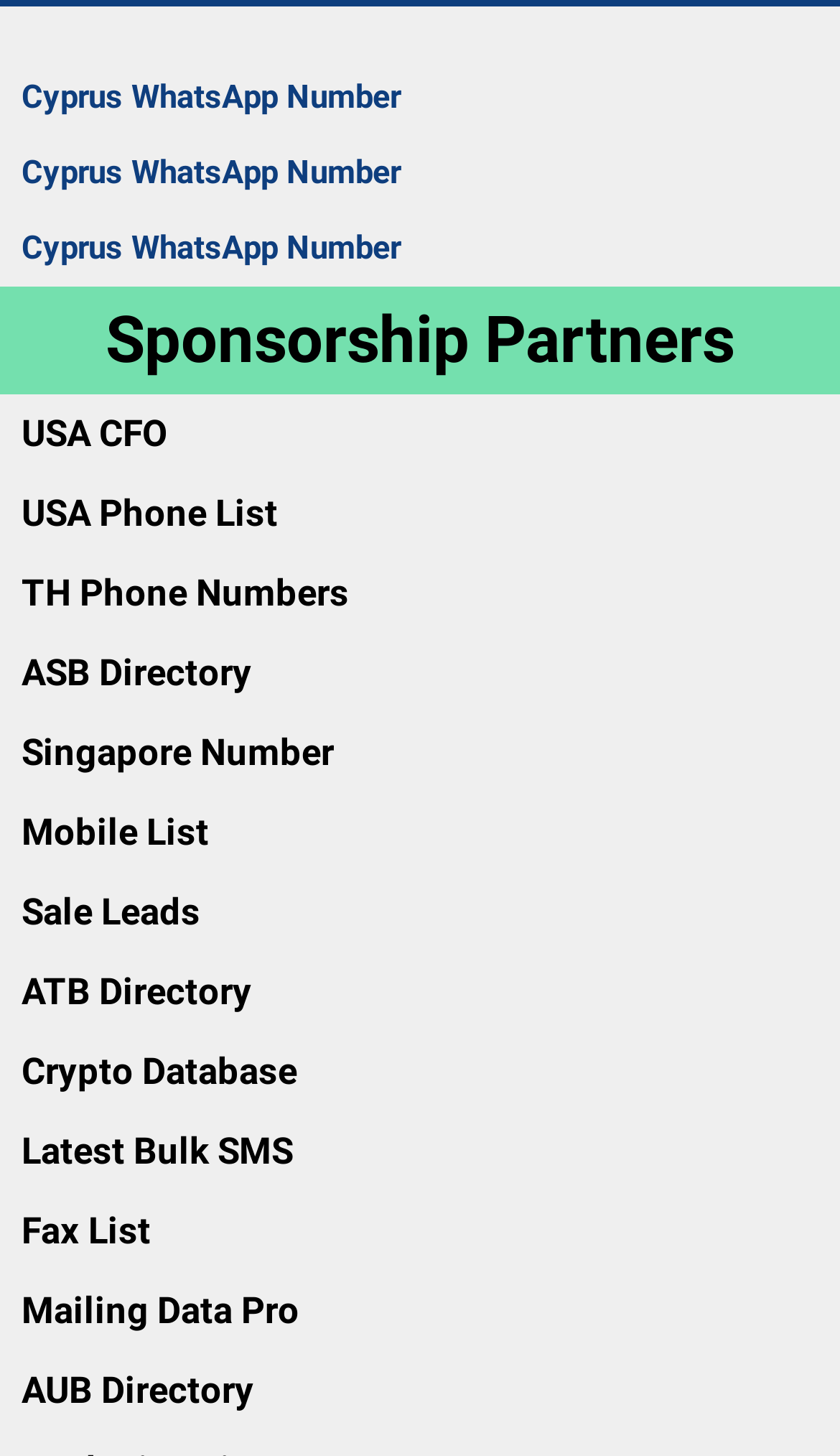Find the bounding box coordinates of the UI element according to this description: "ASB Directory".

[0.026, 0.446, 0.3, 0.476]